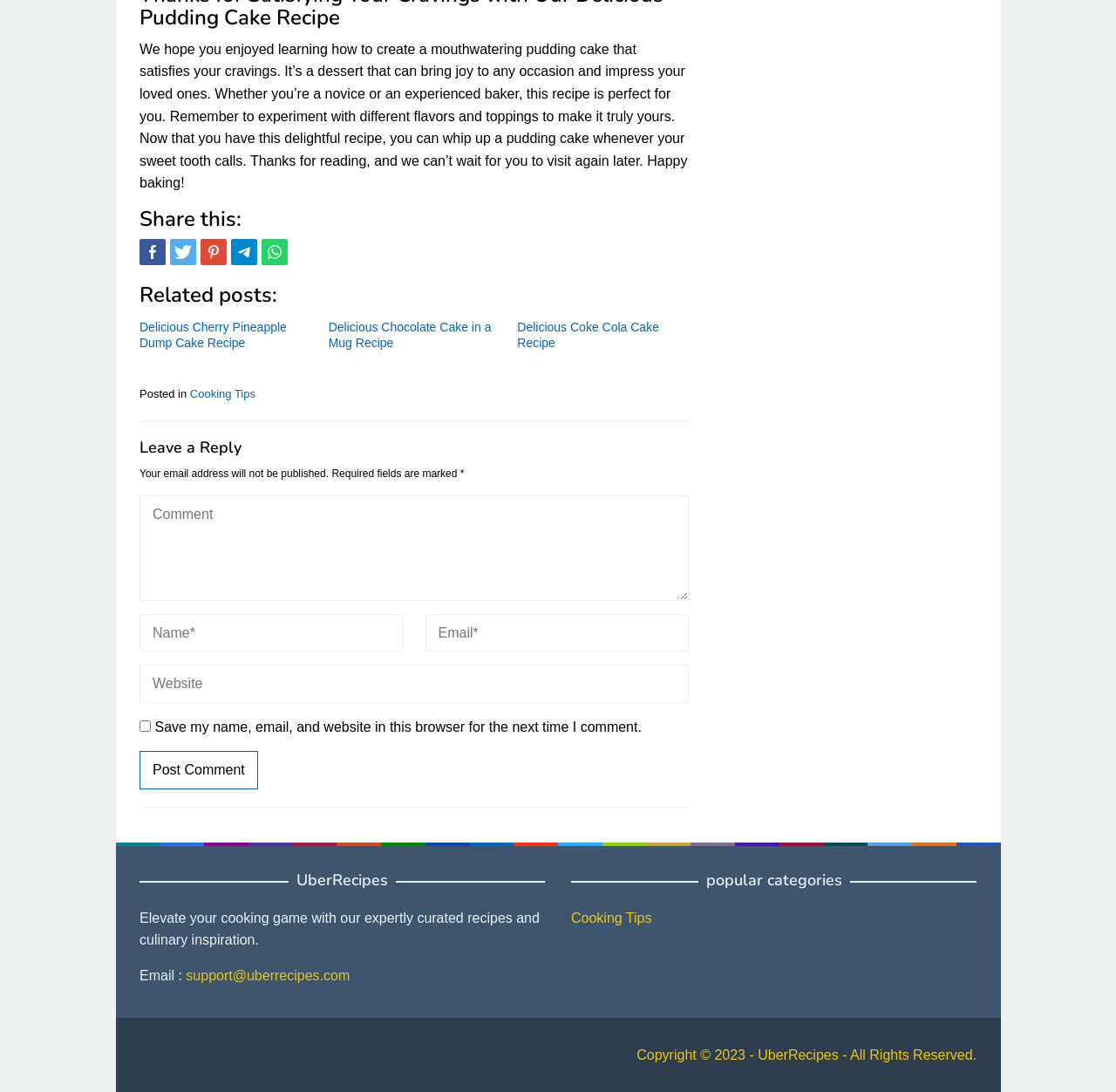What is the copyright year of the website?
Please answer the question with a detailed response using the information from the screenshot.

The copyright year of the website is mentioned in the footer section of the webpage, which says 'Copyright © 2023 - UberRecipes - All Rights Reserved'.